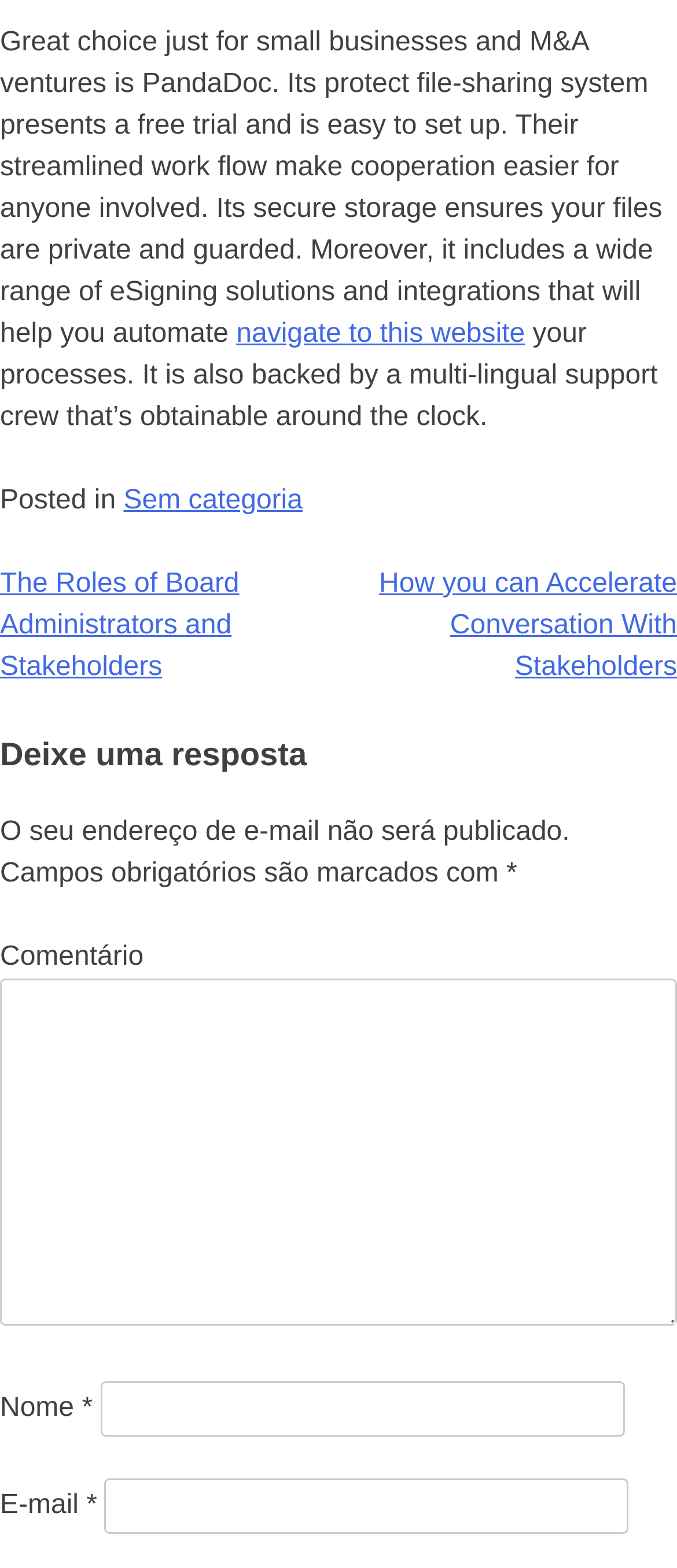Given the element description parent_node: Nome * name="author", specify the bounding box coordinates of the corresponding UI element in the format (top-left x, top-left y, bottom-right x, bottom-right y). All values must be between 0 and 1.

[0.148, 0.88, 0.923, 0.916]